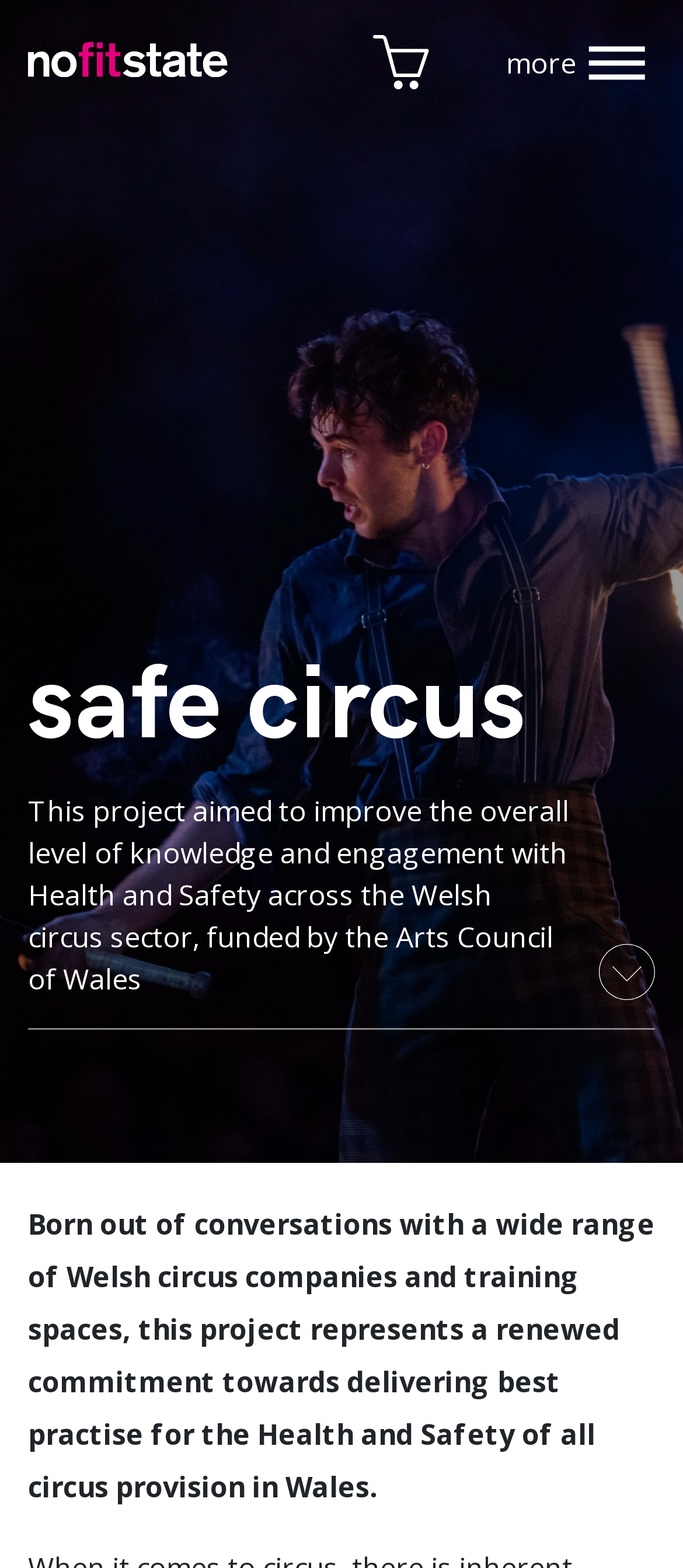What is the main topic of the project?
Utilize the image to construct a detailed and well-explained answer.

The main topic of the project can be inferred from the text on the webpage, which repeatedly mentions 'Health and Safety' as the focus of the project. This suggests that the project is primarily concerned with improving Health and Safety in the circus sector.